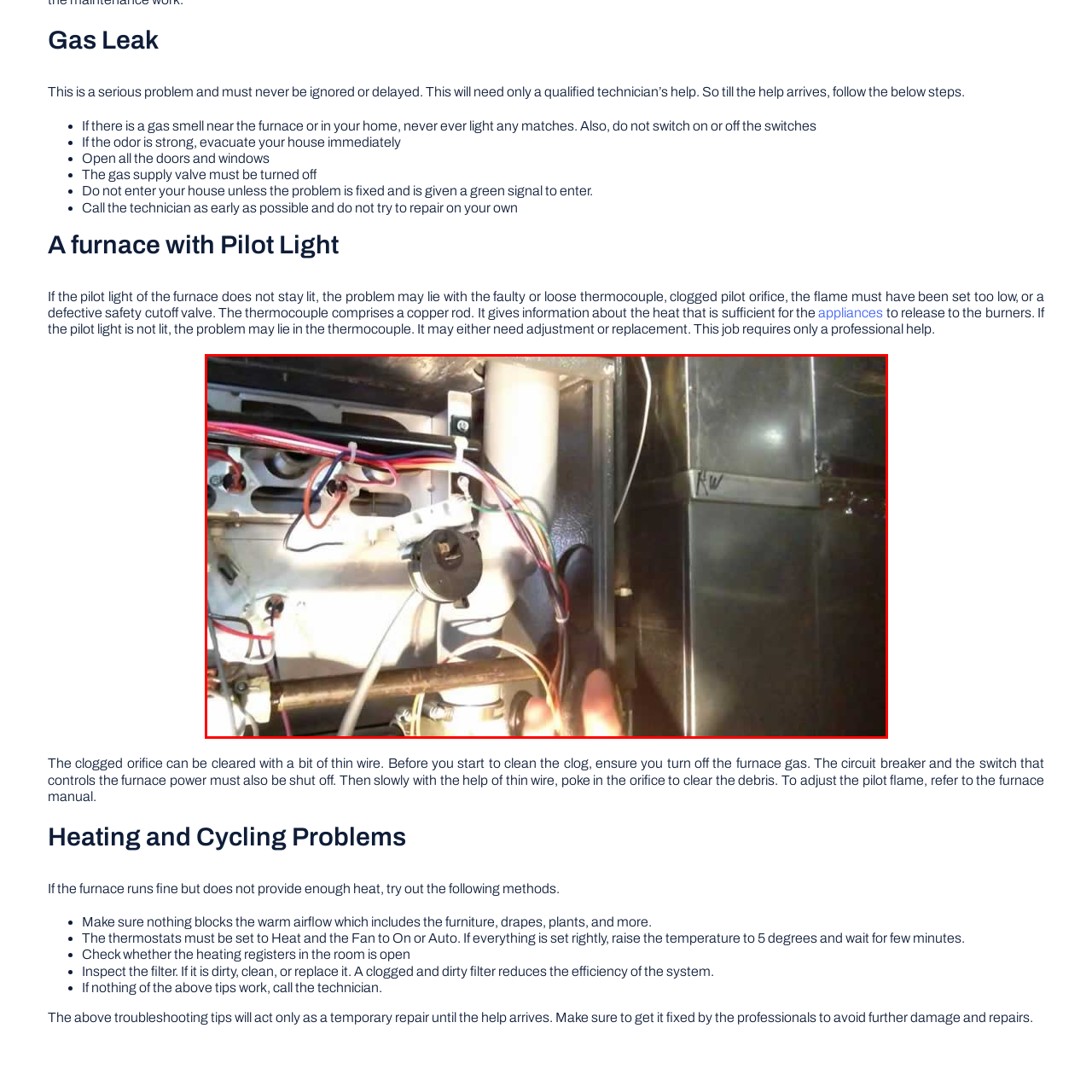Explain what is happening in the image inside the red outline in great detail.

The image depicts the inner workings of a furnace, showcasing various components essential for its operation. Visible wires and connections suggest a troubleshooting or repair scenario, particularly relevant if the furnace's pilot light does not stay lit. As the accompanying text indicates, issues may stem from components like a faulty thermocouple or a clogged pilot orifice, both of which are crucial for efficient furnace operation. Proper identification of these parts is vital and typically requires the expertise of a qualified technician. This context underscores the image's relevance to DIY furnace troubleshooting, specifically guiding homeowners in recognizing and addressing potential issues before professional help is required.